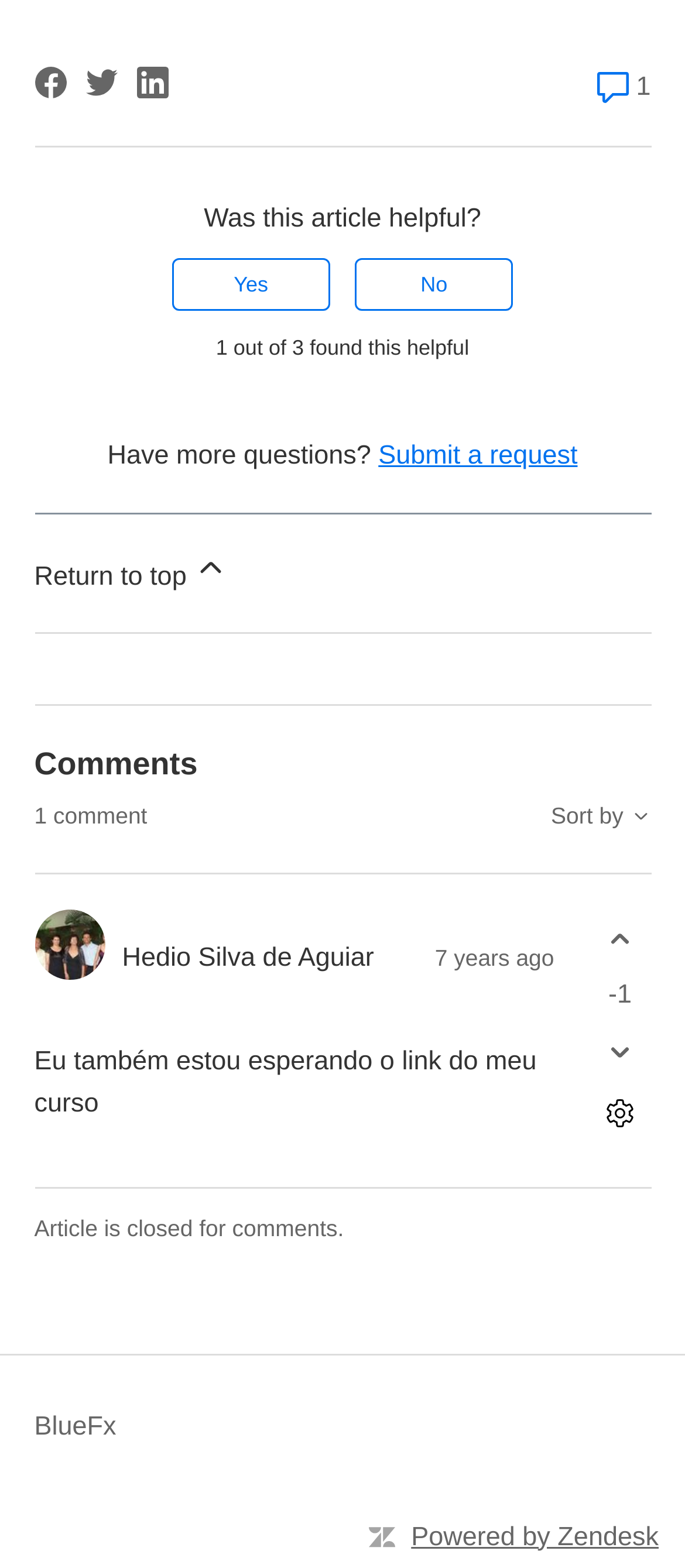Determine the bounding box coordinates of the target area to click to execute the following instruction: "Mark this comment as helpful."

[0.86, 0.58, 0.95, 0.619]